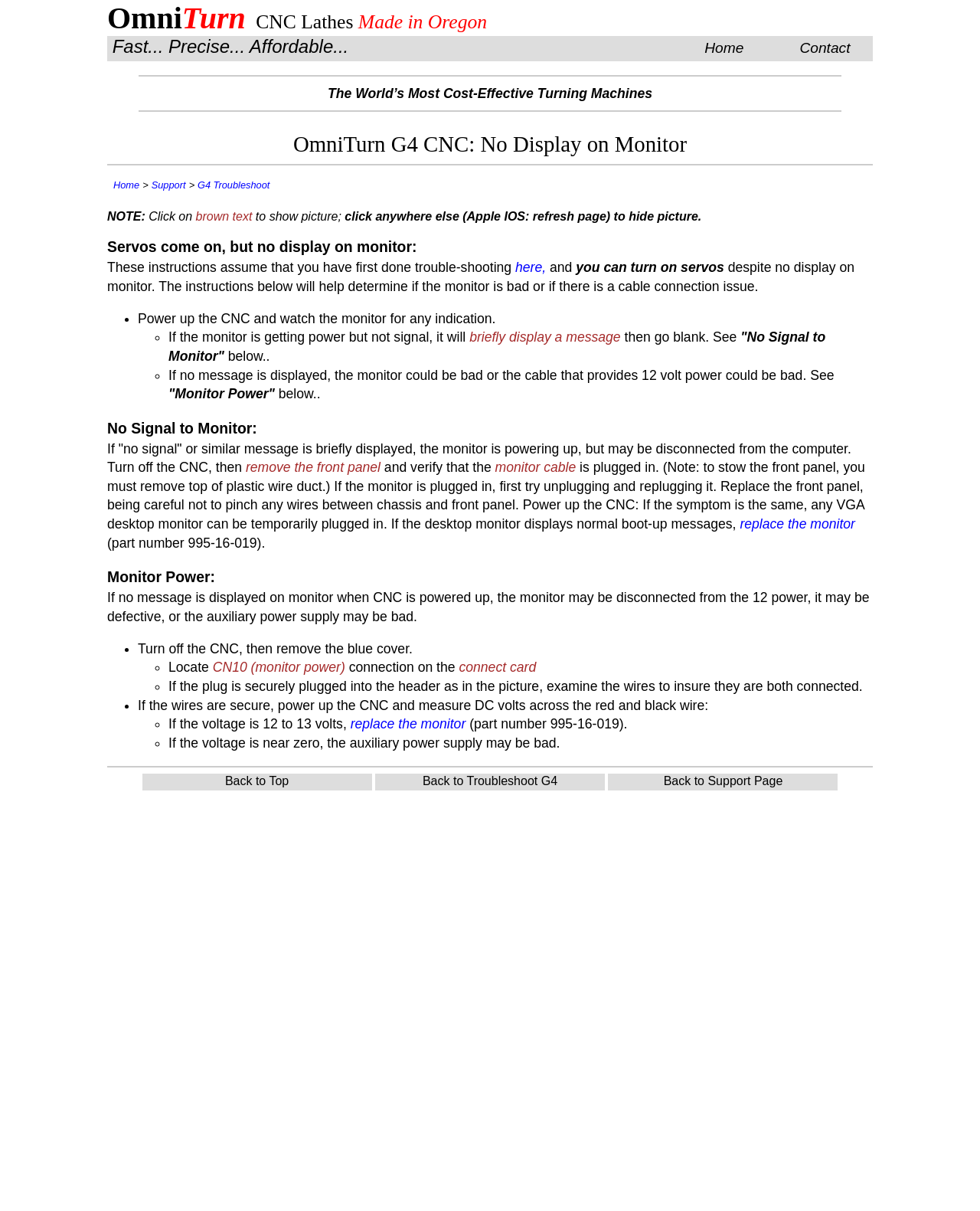Using the element description Contact, predict the bounding box coordinates for the UI element. Provide the coordinates in (top-left x, top-left y, bottom-right x, bottom-right y) format with values ranging from 0 to 1.

None